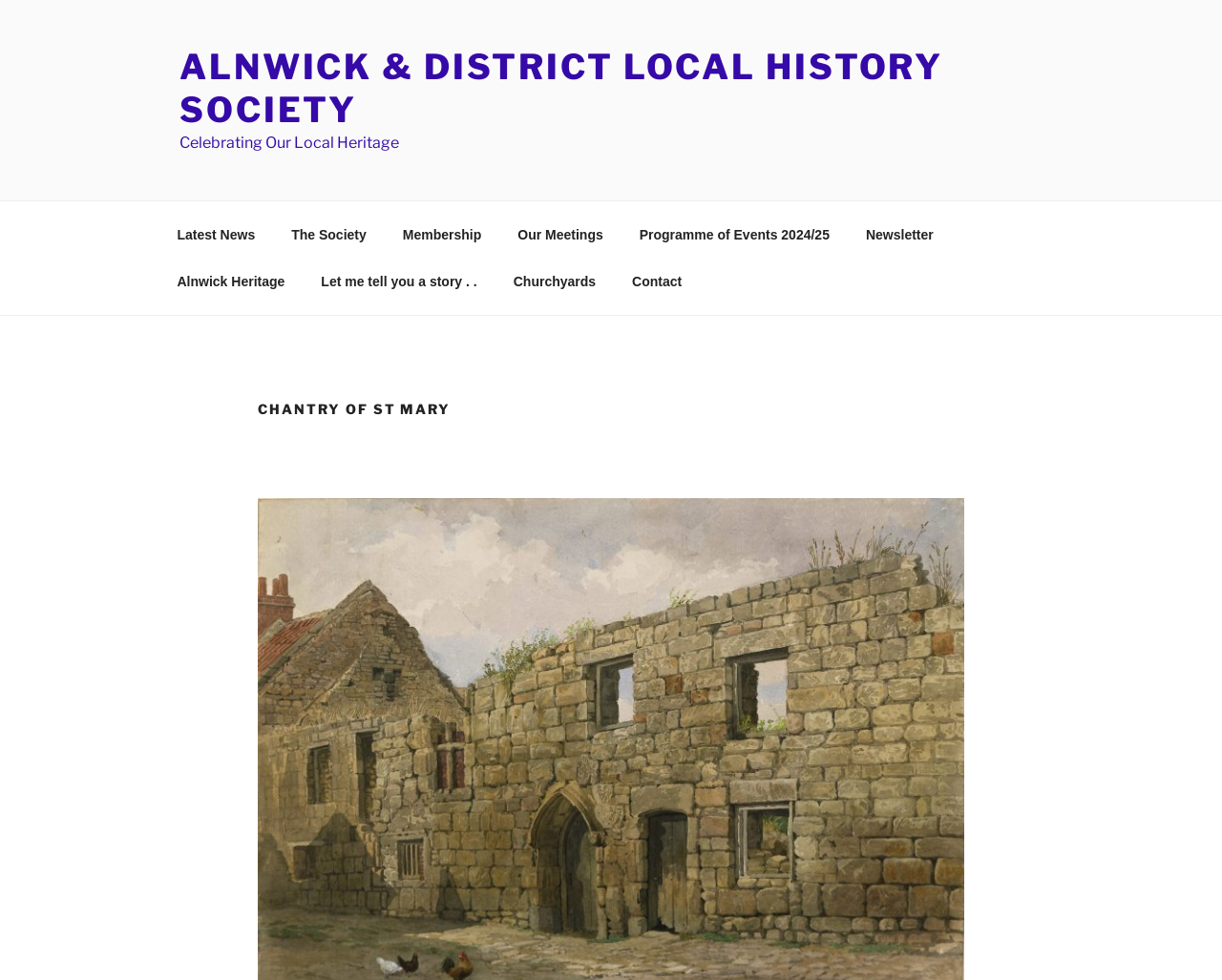Given the element description, predict the bounding box coordinates in the format (top-left x, top-left y, bottom-right x, bottom-right y). Make sure all values are between 0 and 1. Here is the element description: Alnwick Heritage

[0.131, 0.263, 0.247, 0.311]